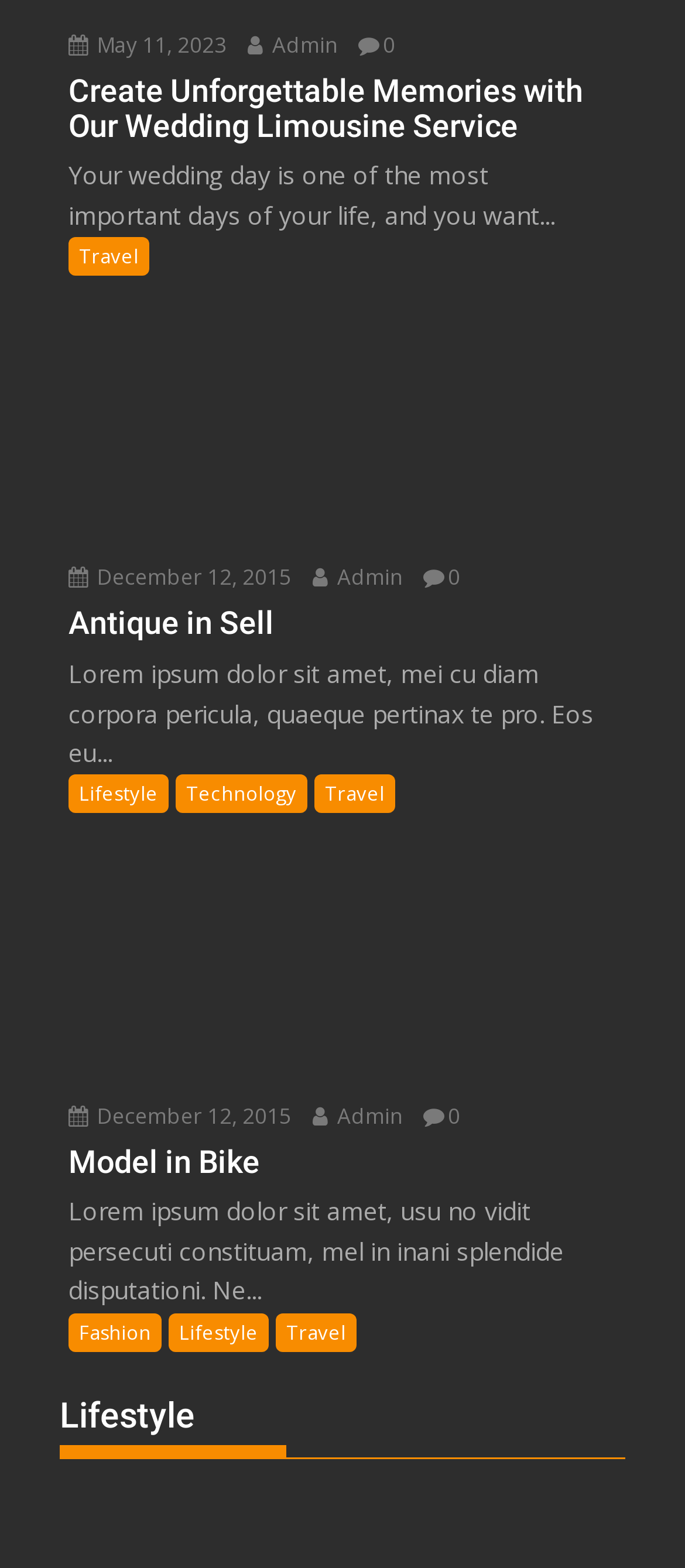Provide a short answer to the following question with just one word or phrase: What is the topic of the article 'Model in Bike'?

Fashion